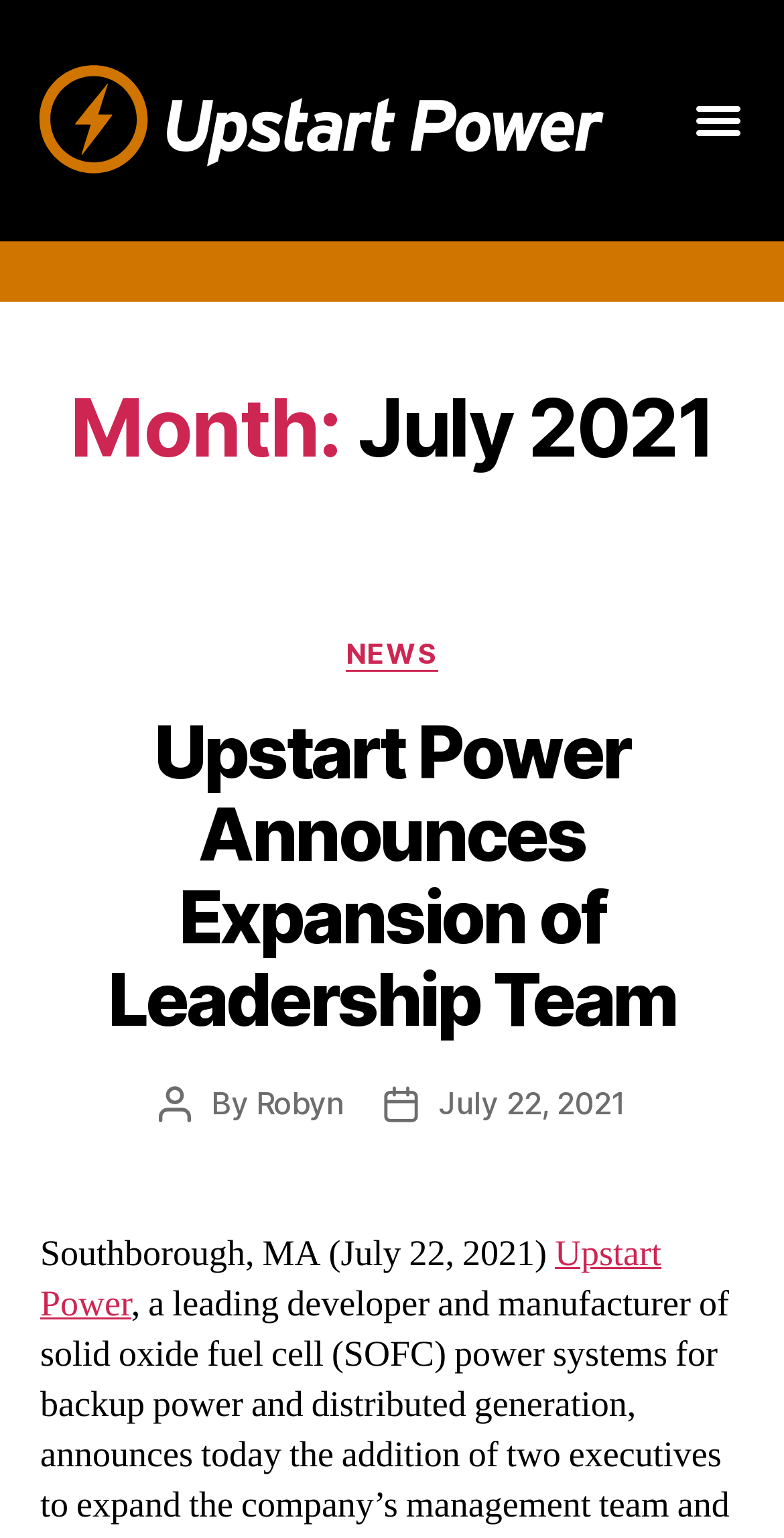Provide a one-word or brief phrase answer to the question:
Who is the author of the latest article?

Robyn